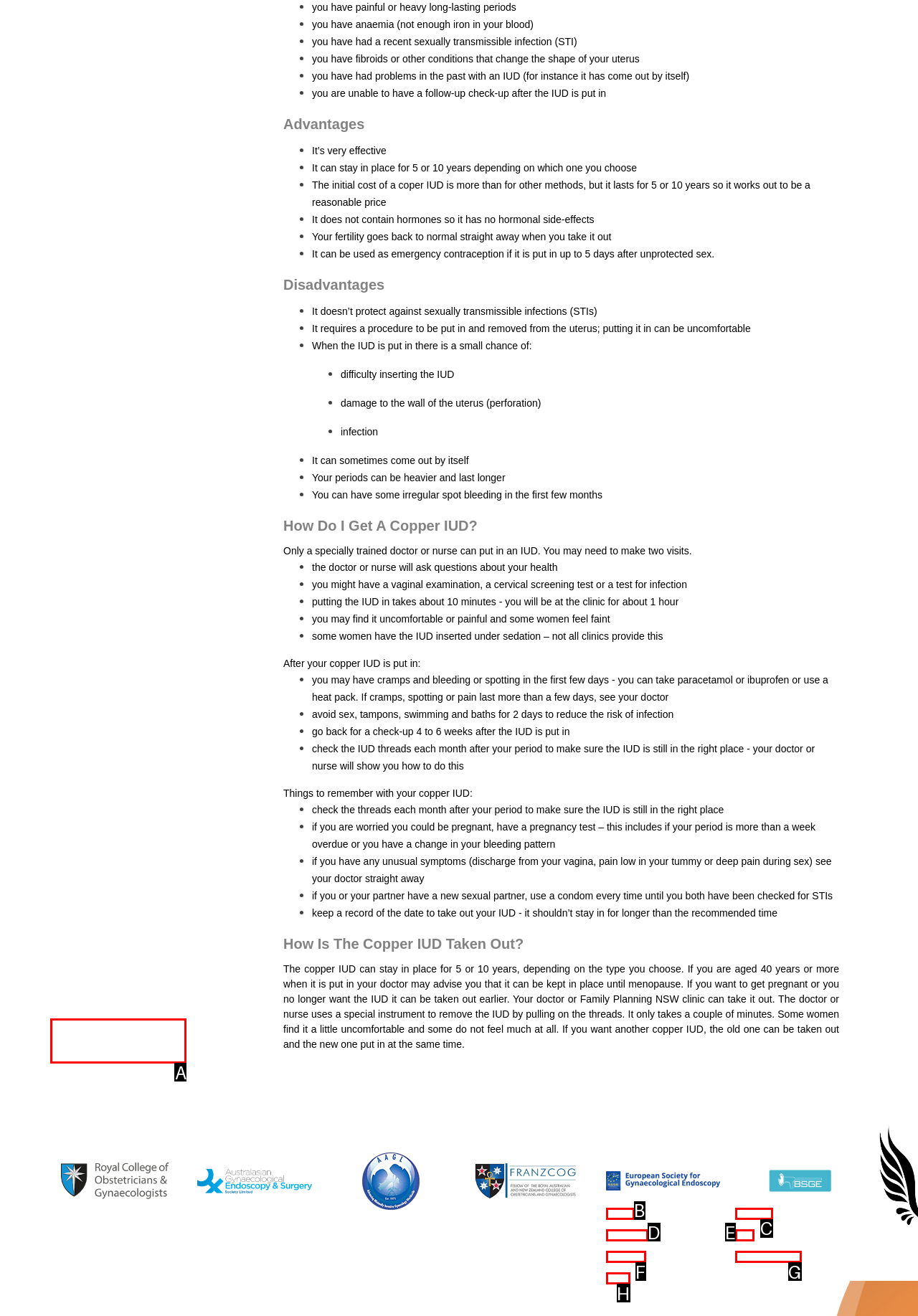Determine the appropriate lettered choice for the task: Explore 'Country & Thematic Reports'. Reply with the correct letter.

None